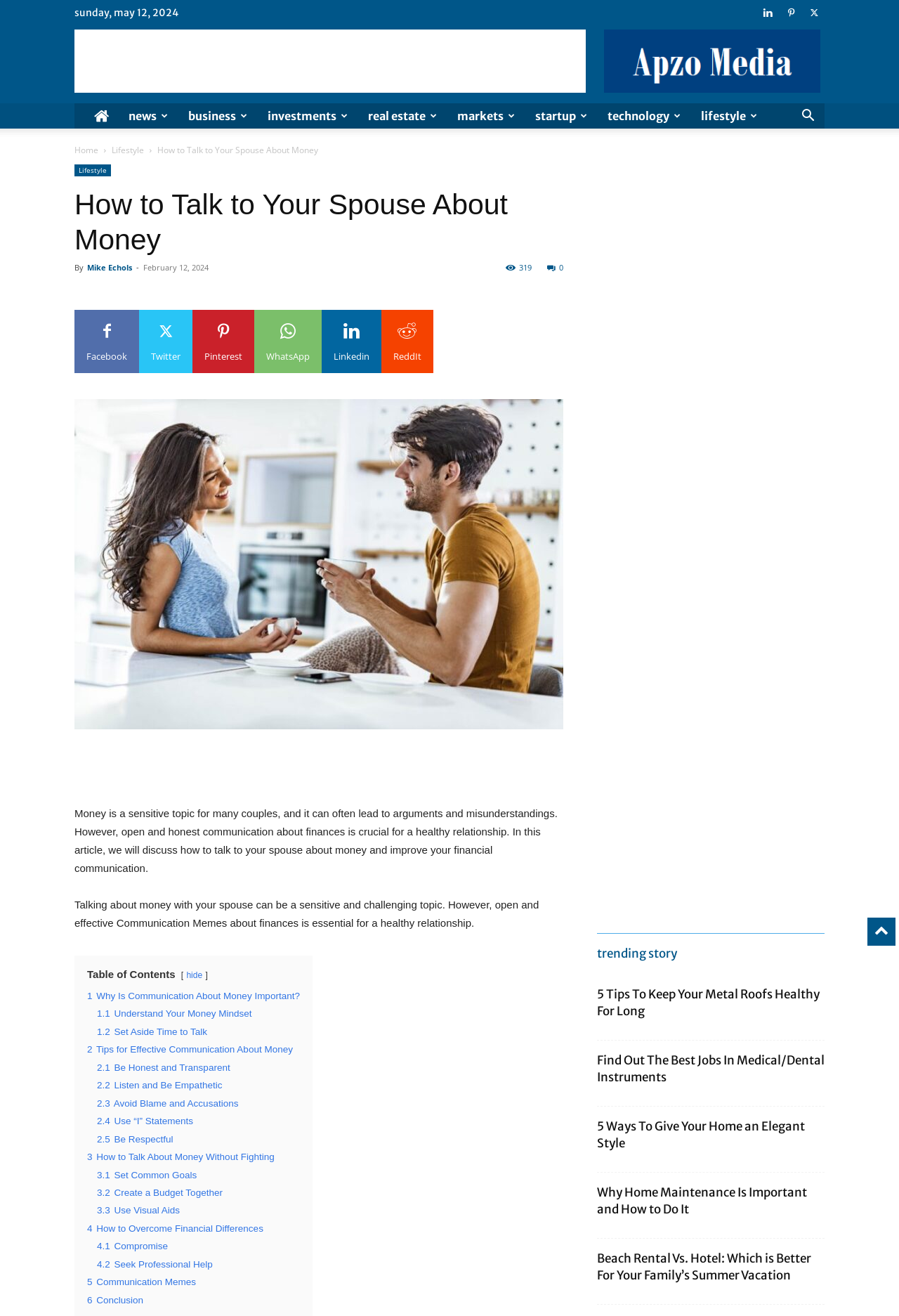Find and provide the bounding box coordinates for the UI element described with: "name="subscribe" value="Subscribe"".

None